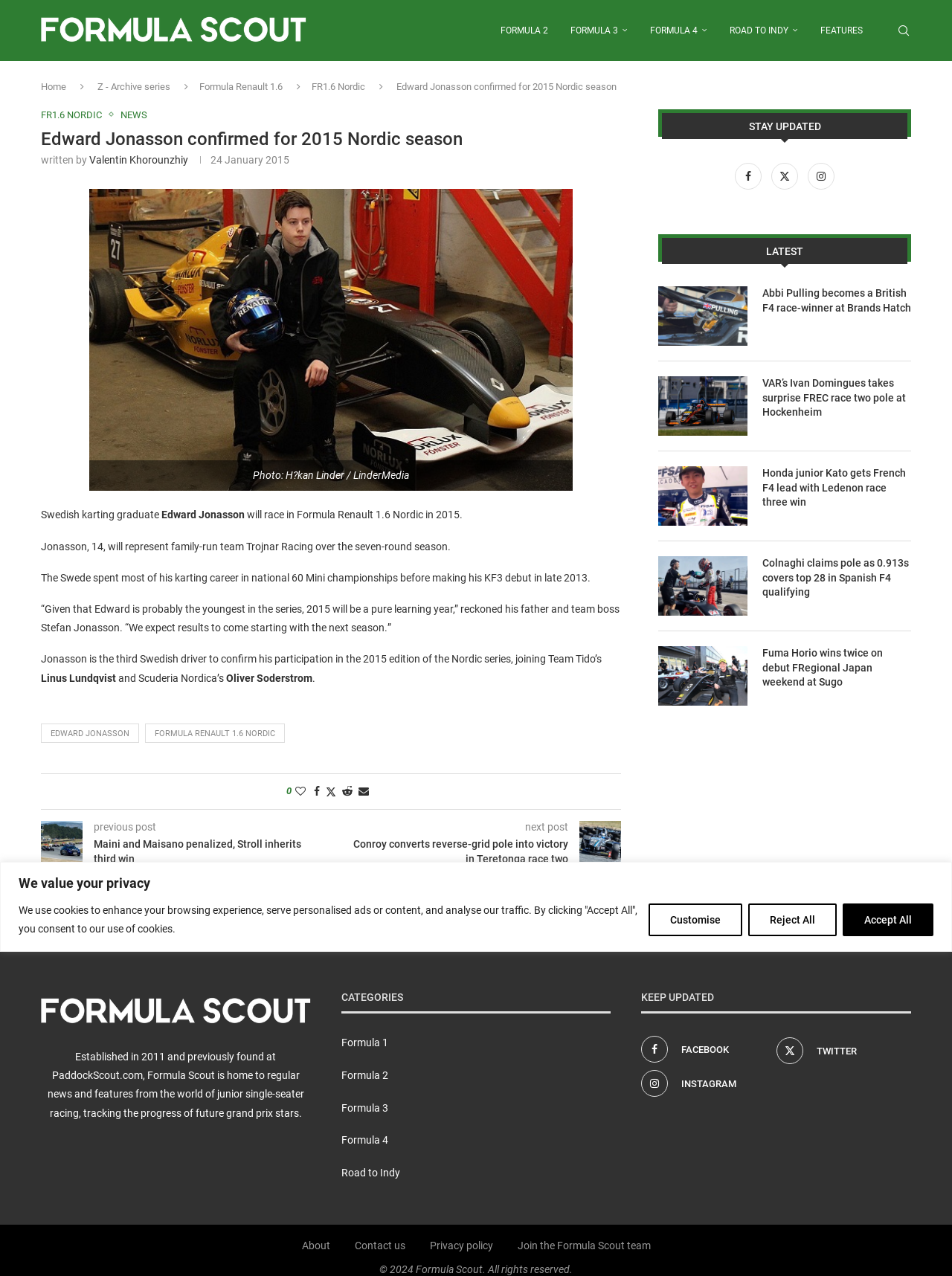Answer succinctly with a single word or phrase:
What is the name of the team Edward Jonasson will represent?

Trojnar Racing